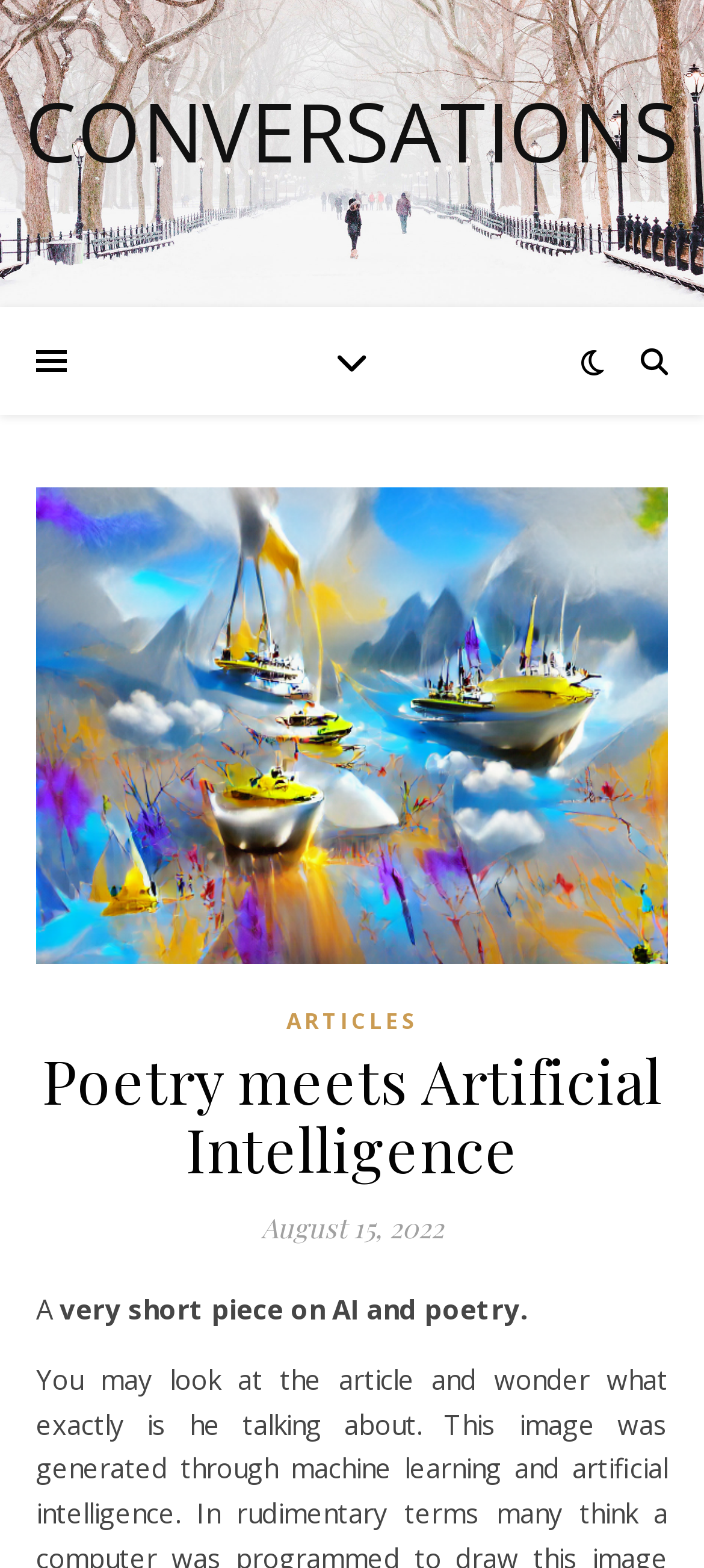What is the position of the 'CONVERSATIONS' link?
Look at the image and answer the question using a single word or phrase.

Top